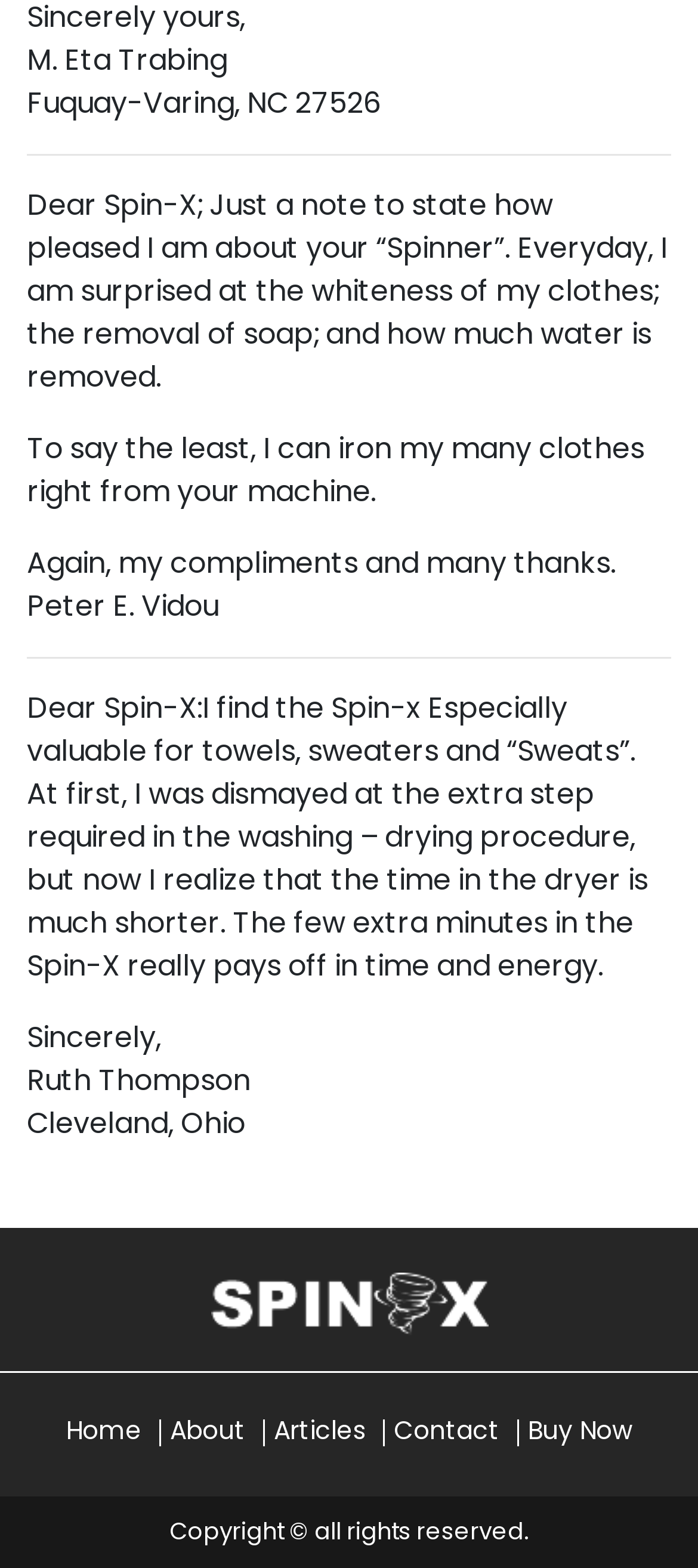Given the webpage screenshot and the description, determine the bounding box coordinates (top-left x, top-left y, bottom-right x, bottom-right y) that define the location of the UI element matching this description: Buy Now

[0.741, 0.901, 0.921, 0.925]